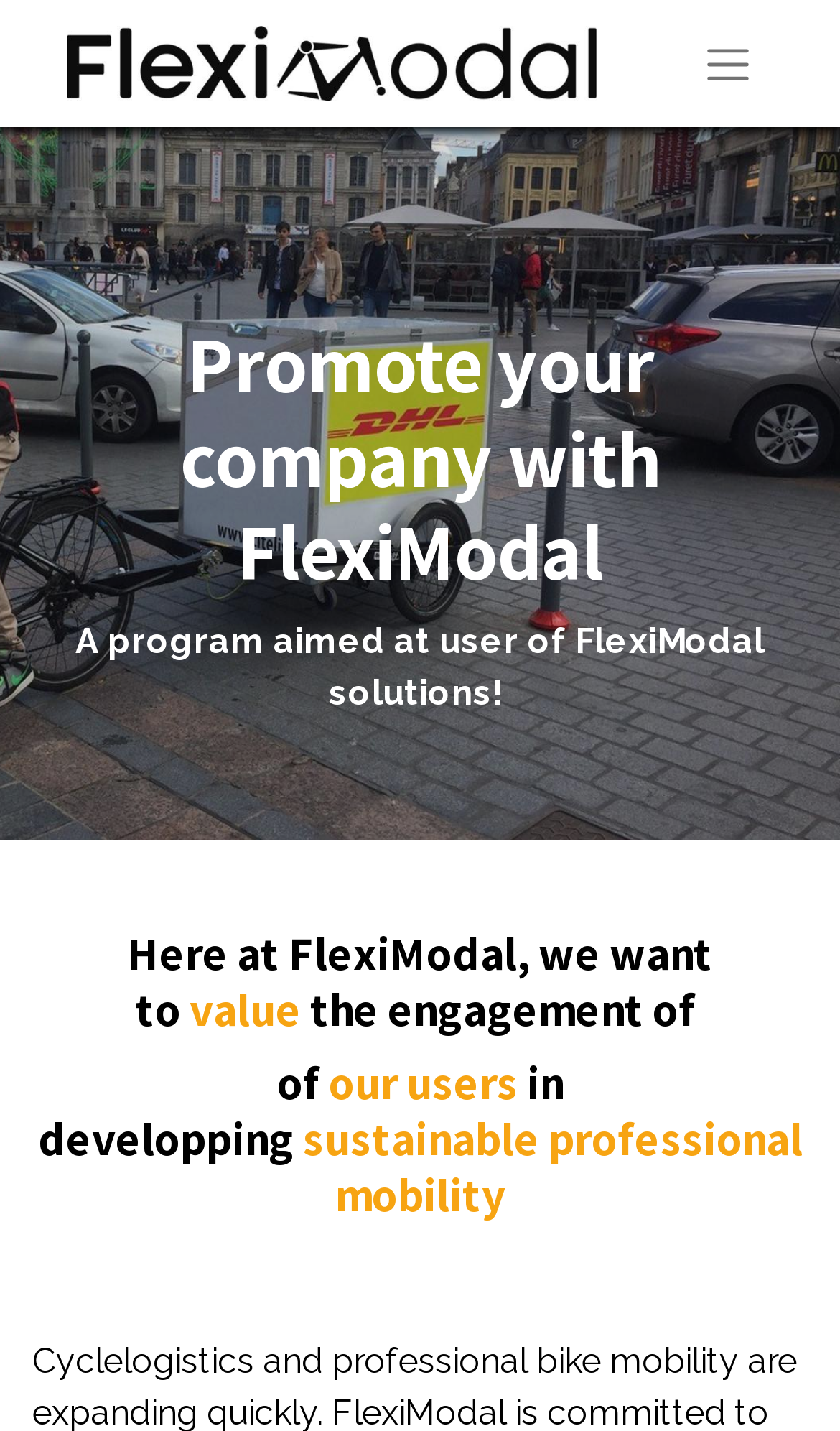Please determine the primary heading and provide its text.

Promote your company with FlexiModal